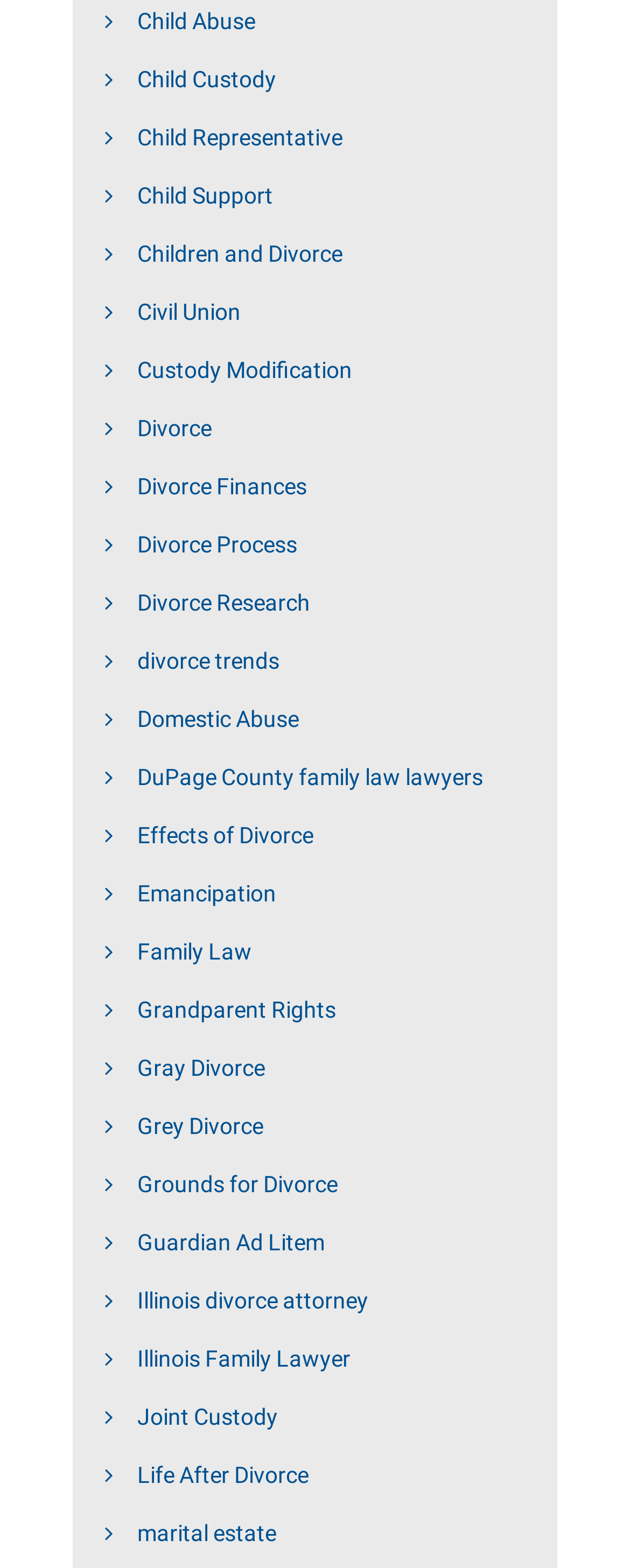How many links are there on the webpage?
Based on the screenshot, provide your answer in one word or phrase.

29